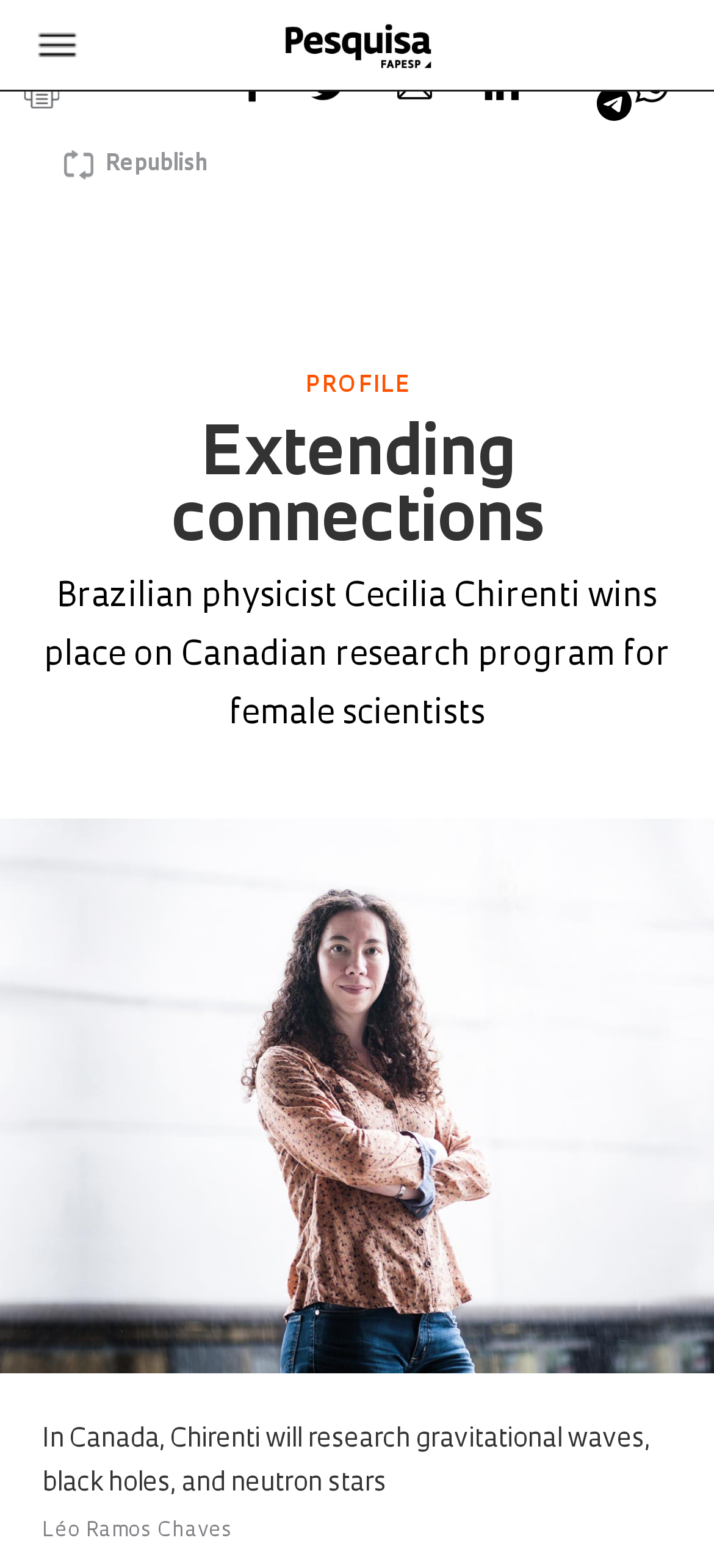Locate the bounding box coordinates of the element's region that should be clicked to carry out the following instruction: "Click on the Republish link". The coordinates need to be four float numbers between 0 and 1, i.e., [left, top, right, bottom].

[0.09, 0.079, 0.29, 0.131]